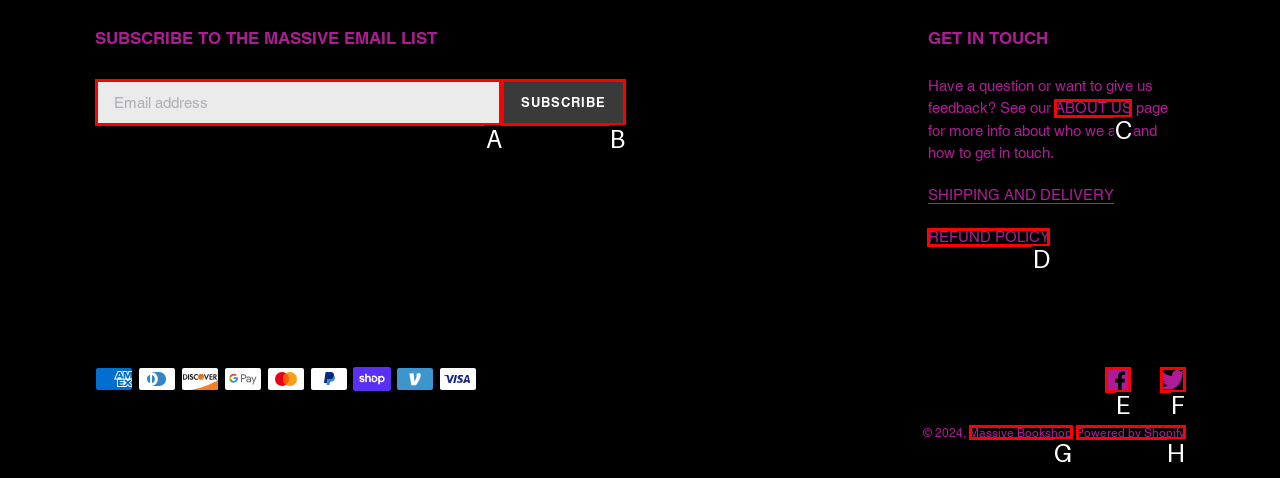Given the description: ABOUT US, identify the matching HTML element. Provide the letter of the correct option.

C